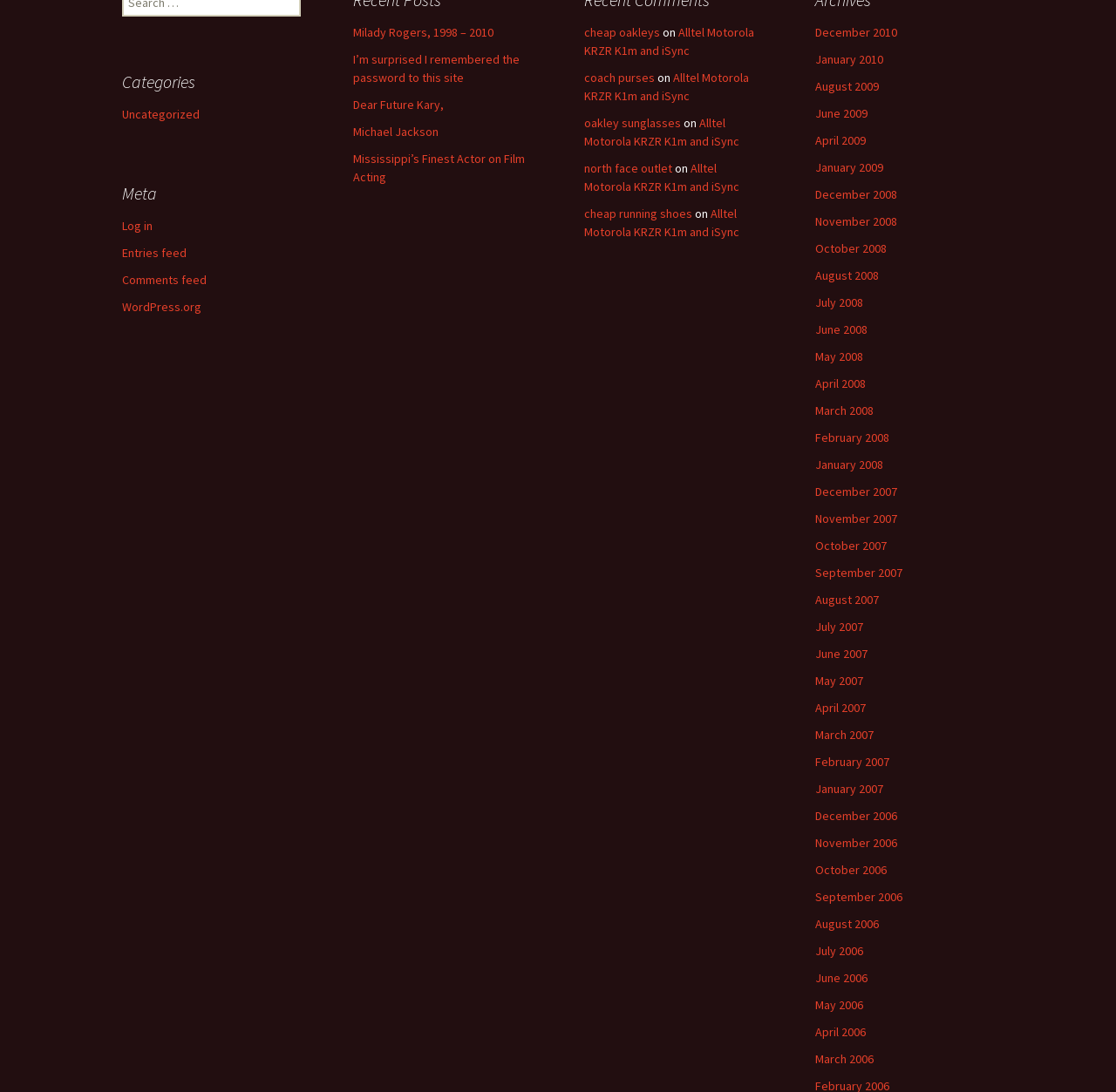Highlight the bounding box coordinates of the element you need to click to perform the following instruction: "Check the 'Uncategorized' category."

[0.109, 0.098, 0.179, 0.112]